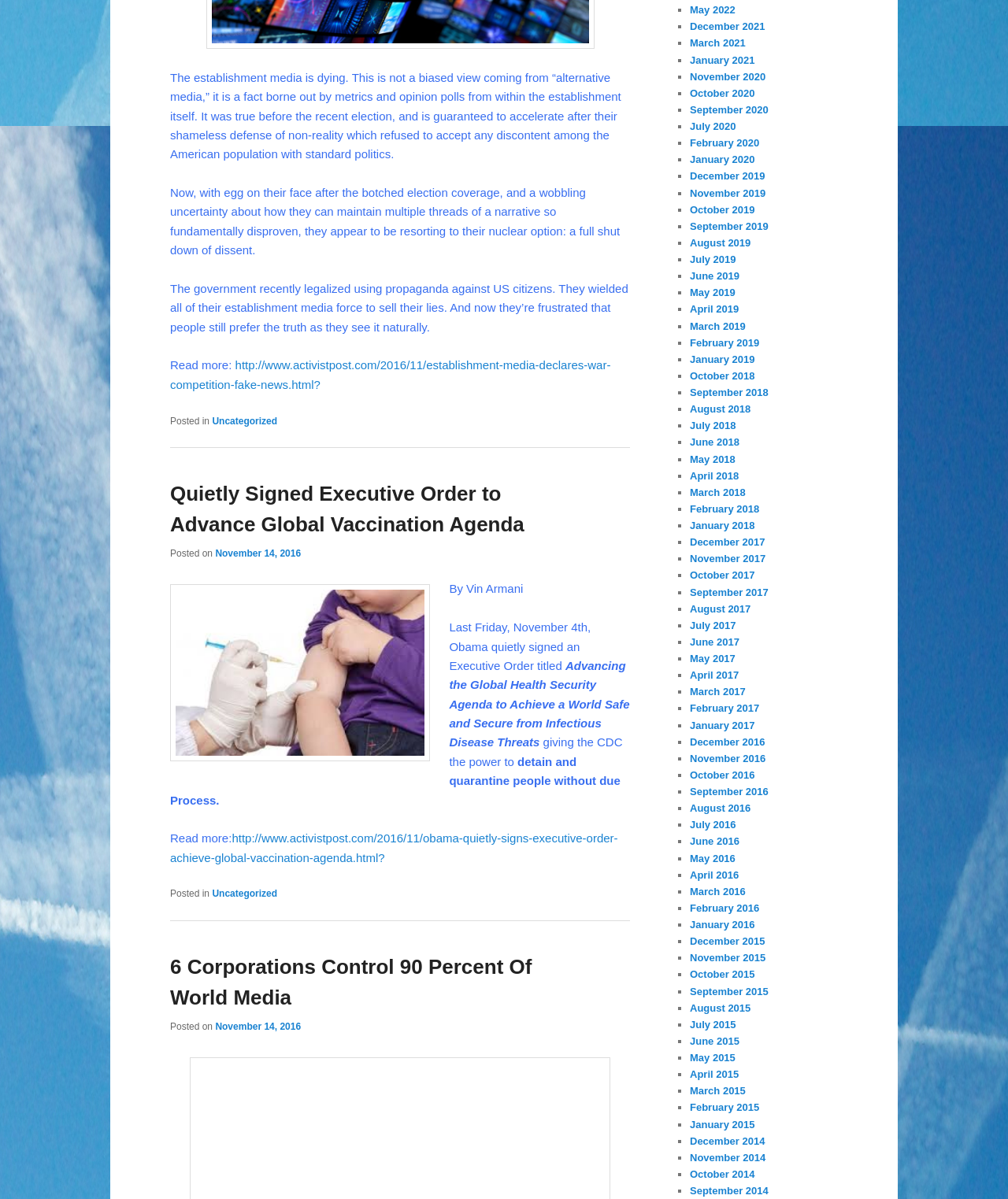Give a one-word or phrase response to the following question: What is the topic of the second article?

Global vaccination agenda